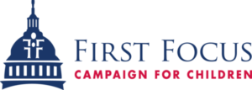What is symbolized by the stylized representation of a capitol dome?
Answer the question in as much detail as possible.

The logo of the 'First Focus Campaign for Children' features a stylized representation of a capitol dome, which is a symbol commonly associated with advocacy and legislative focus, highlighting the organization's commitment to prioritizing and protecting the rights and needs of children within policy discussions and legislative actions.